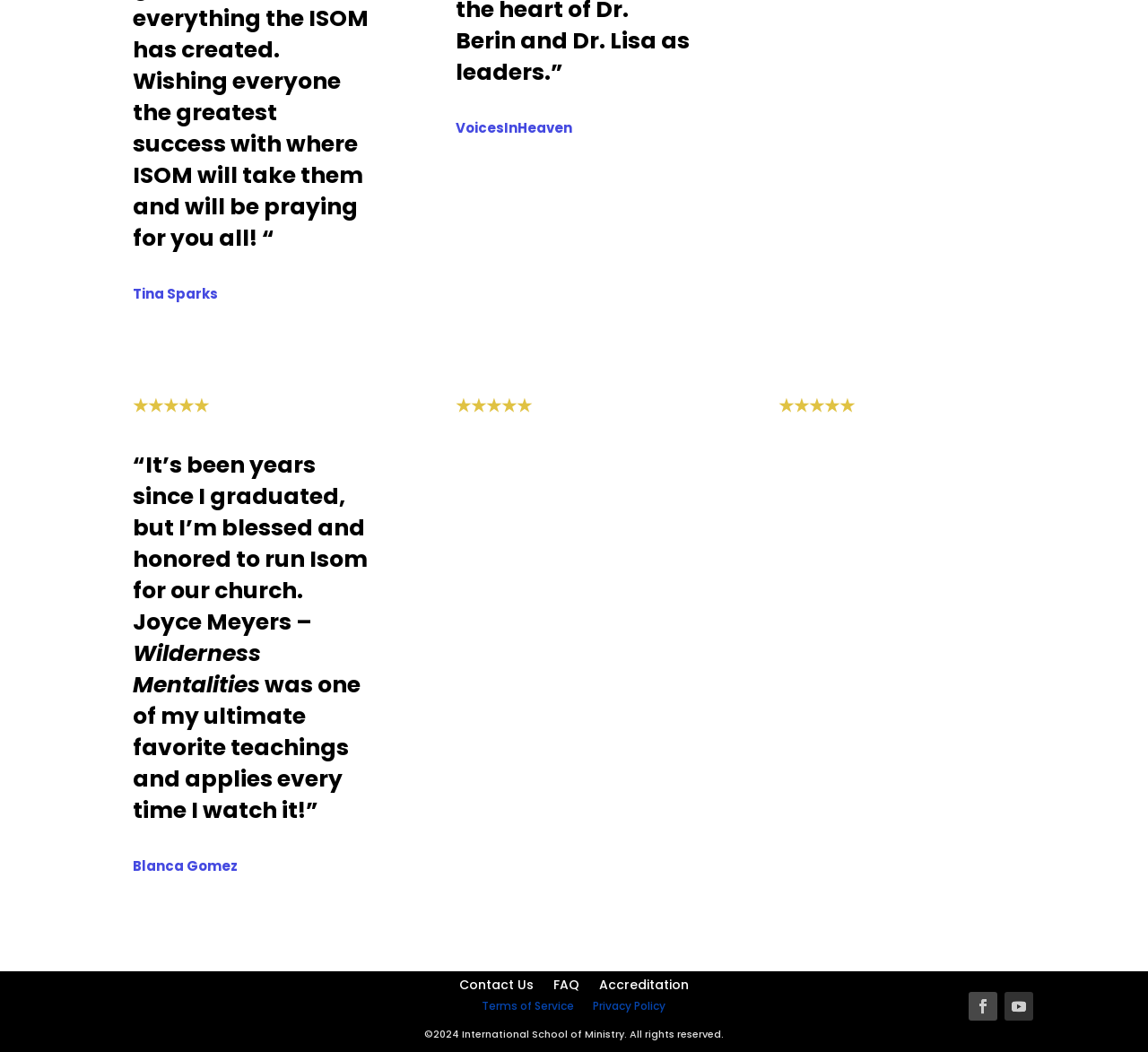Determine the bounding box coordinates of the region that needs to be clicked to achieve the task: "Read 'Terms of Service'".

[0.42, 0.949, 0.5, 0.963]